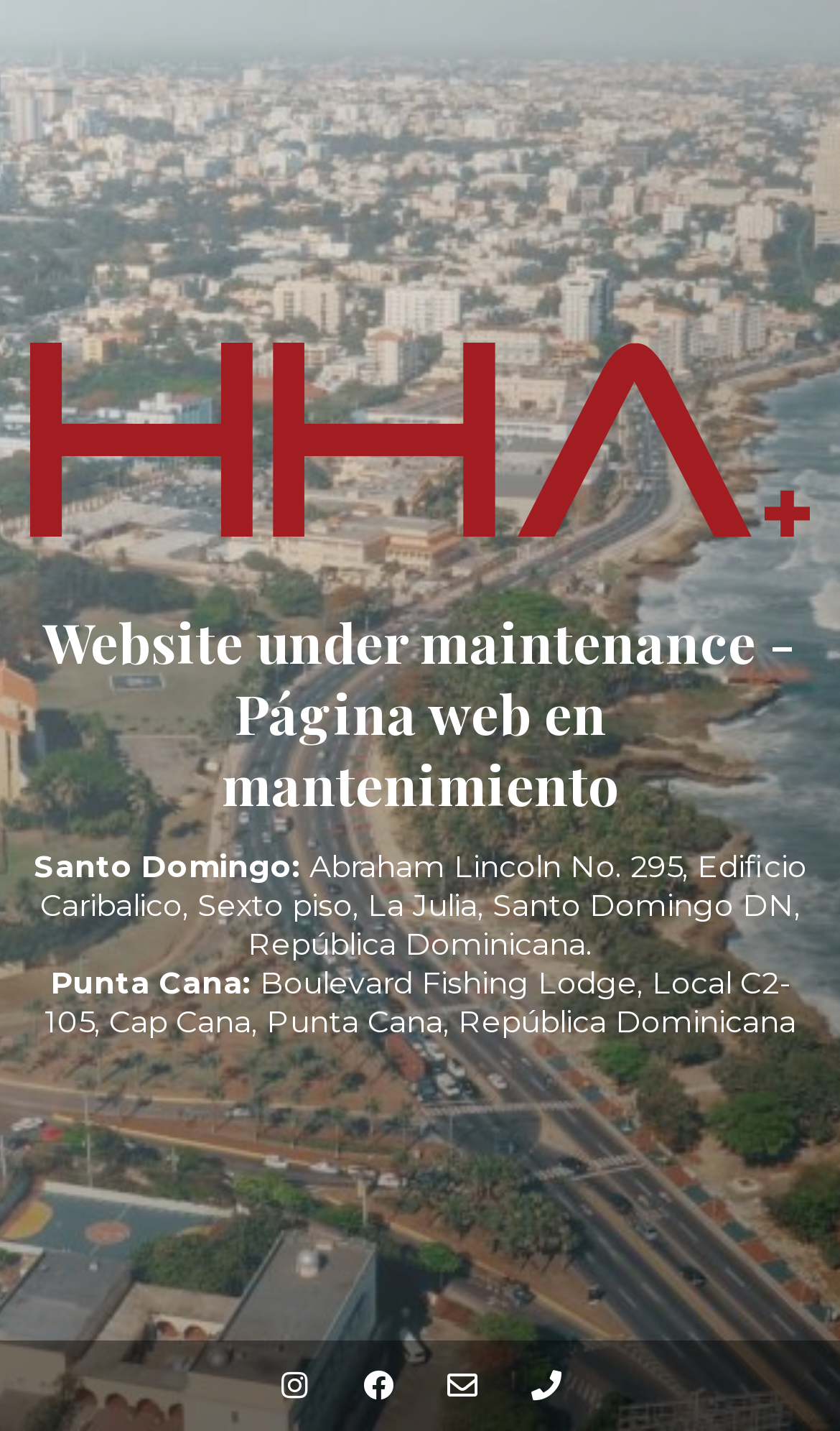Carefully observe the image and respond to the question with a detailed answer:
How many social media links are at the bottom of the page?

There are four link elements at the bottom of the page, which are likely social media links, although the exact platforms are not specified.